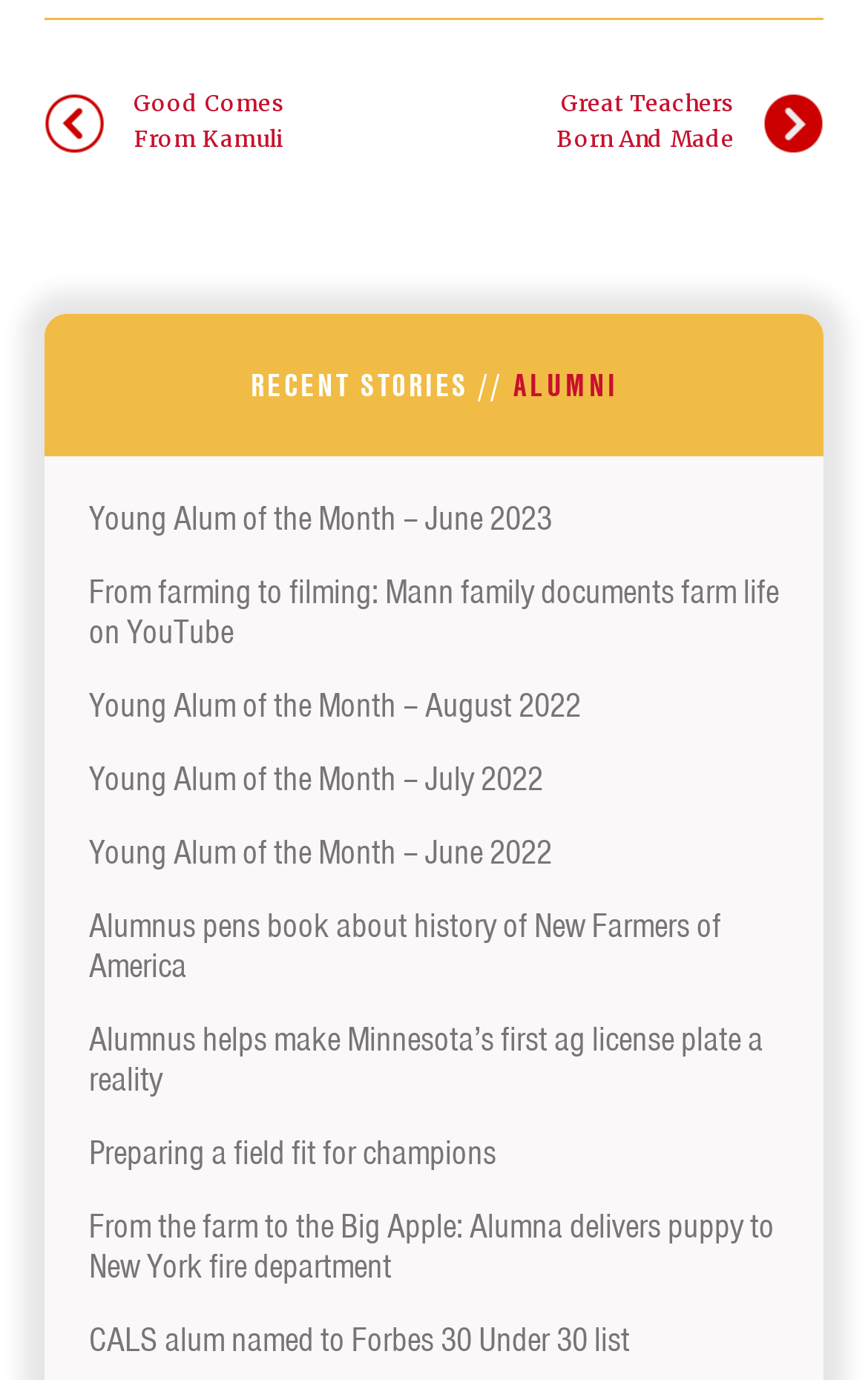How many links are under 'RECENT STORIES // ALUMNI'?
Using the screenshot, give a one-word or short phrase answer.

9